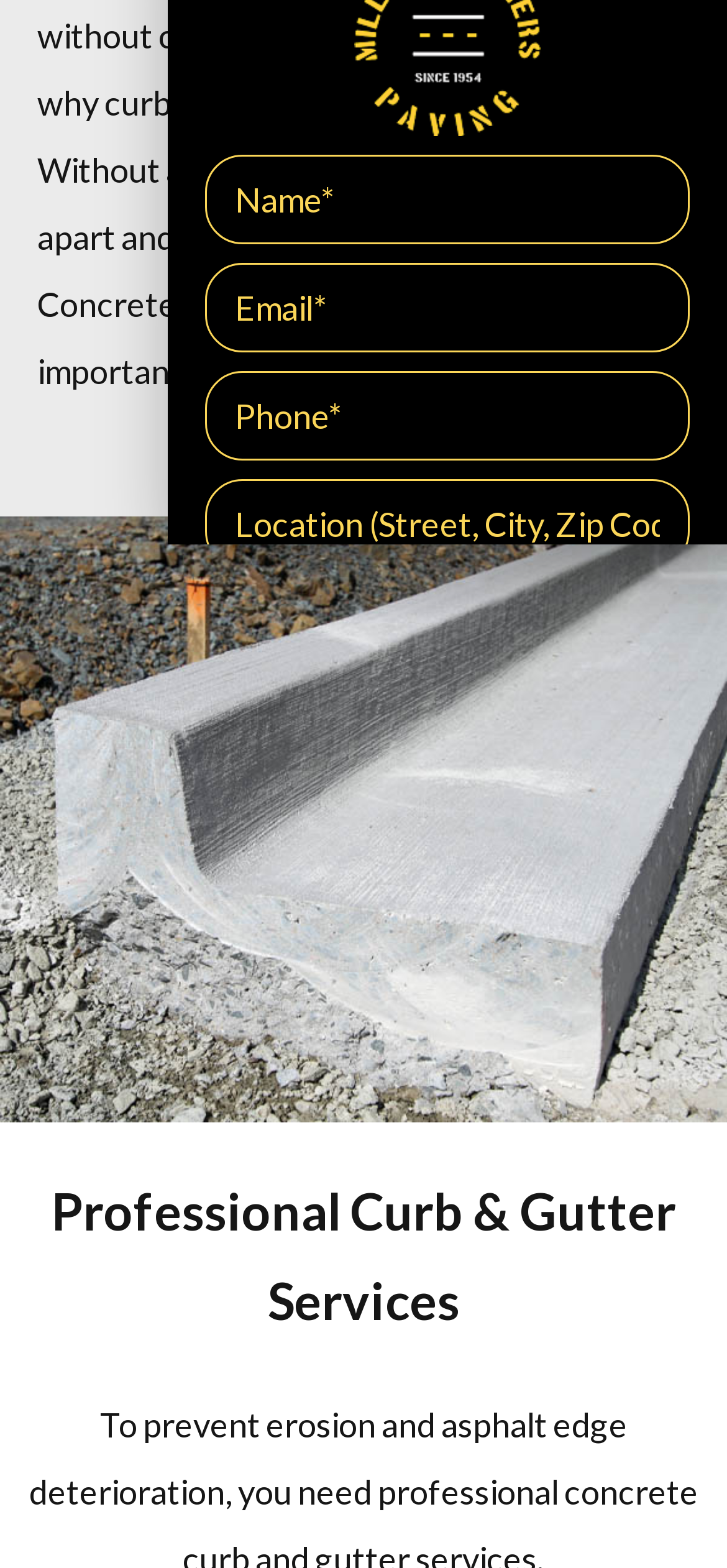What is the label of the first text box?
Please answer the question with a detailed and comprehensive explanation.

The first text box is labeled as 'Name' which is indicated by the StaticText element 'Name' with bounding box coordinates [0.282, 0.099, 0.403, 0.125] above the text box.